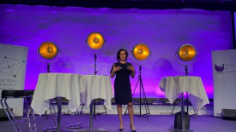How many tables are on the stage?
Based on the content of the image, thoroughly explain and answer the question.

The stage is adorned with two small round tables draped in white tablecloths, which indicates that there are two tables present on the stage.